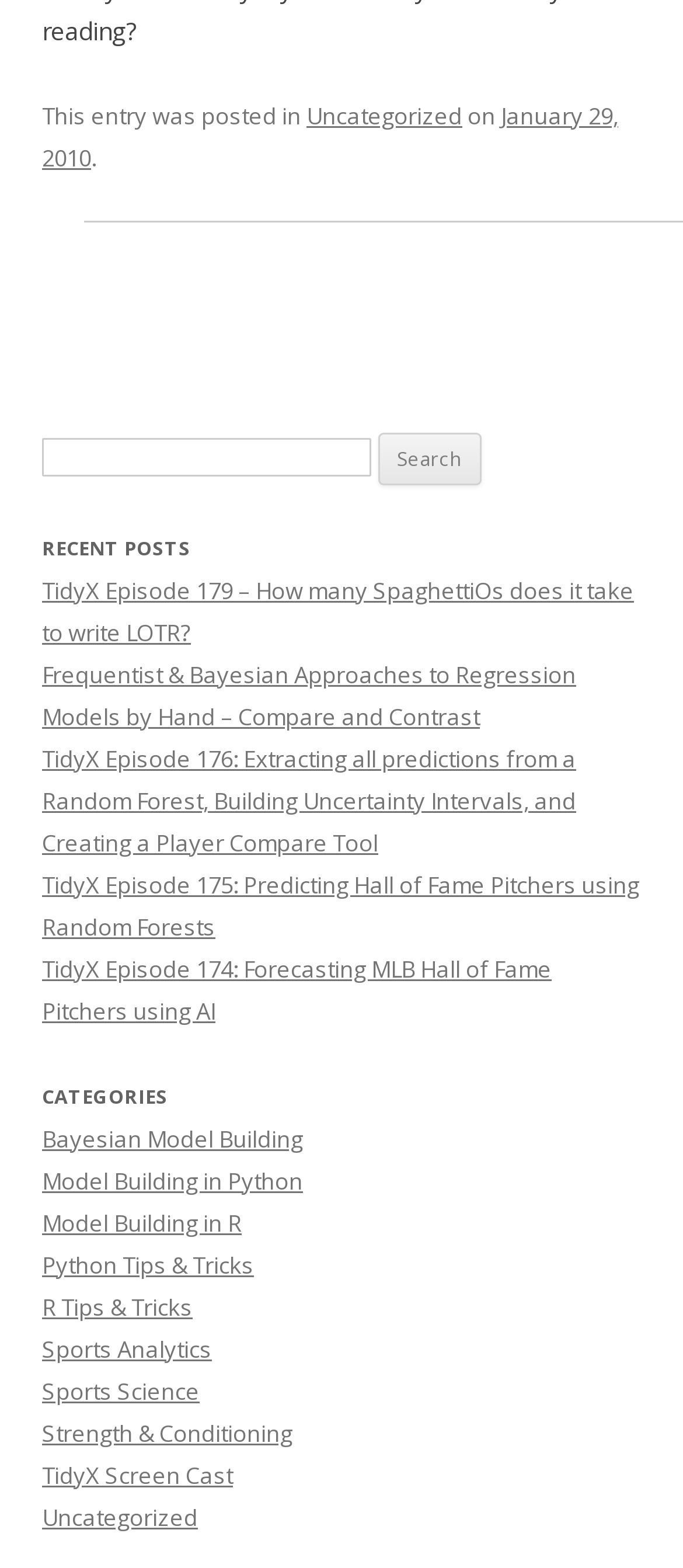Please answer the following question using a single word or phrase: How many categories are listed?

11